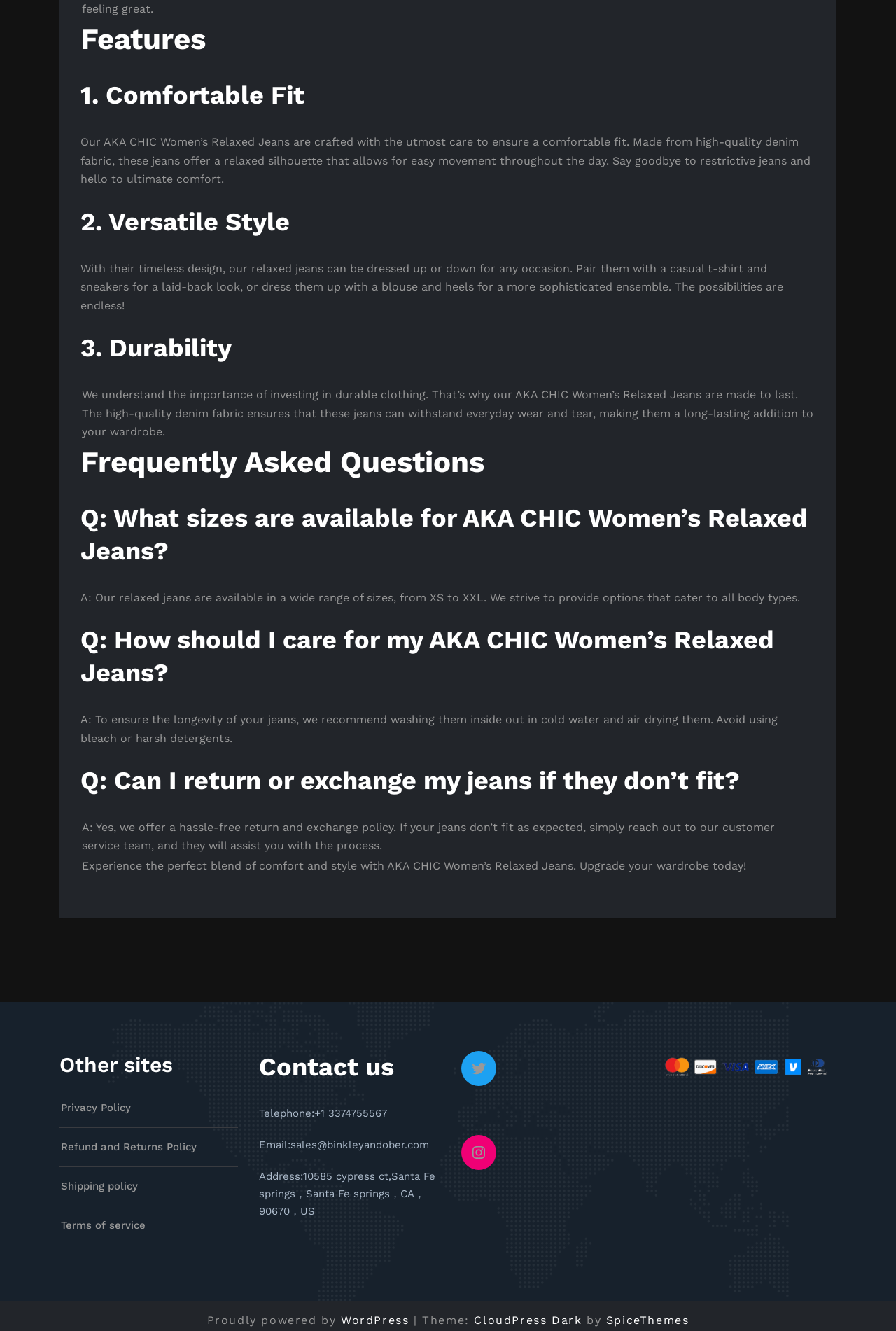Given the webpage screenshot, identify the bounding box of the UI element that matches this description: "SpiceThemes".

[0.676, 0.987, 0.769, 0.997]